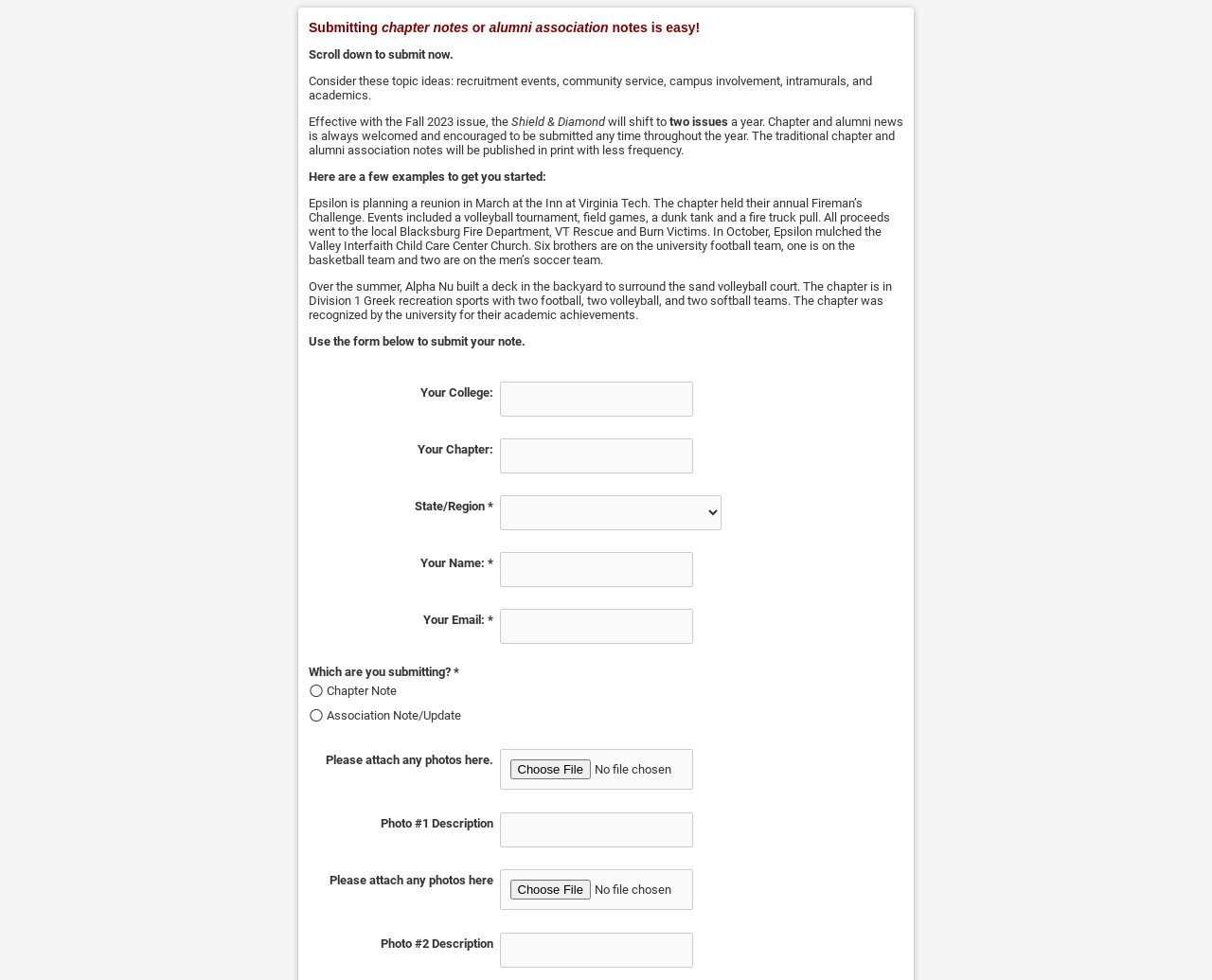Use the details in the image to answer the question thoroughly: 
What is the first topic idea mentioned for consideration?

The webpage provides a list of topic ideas to consider when submitting notes, and the first idea mentioned is recruitment events, indicating that users may want to submit information about recruitment events related to their chapter or alumni association.